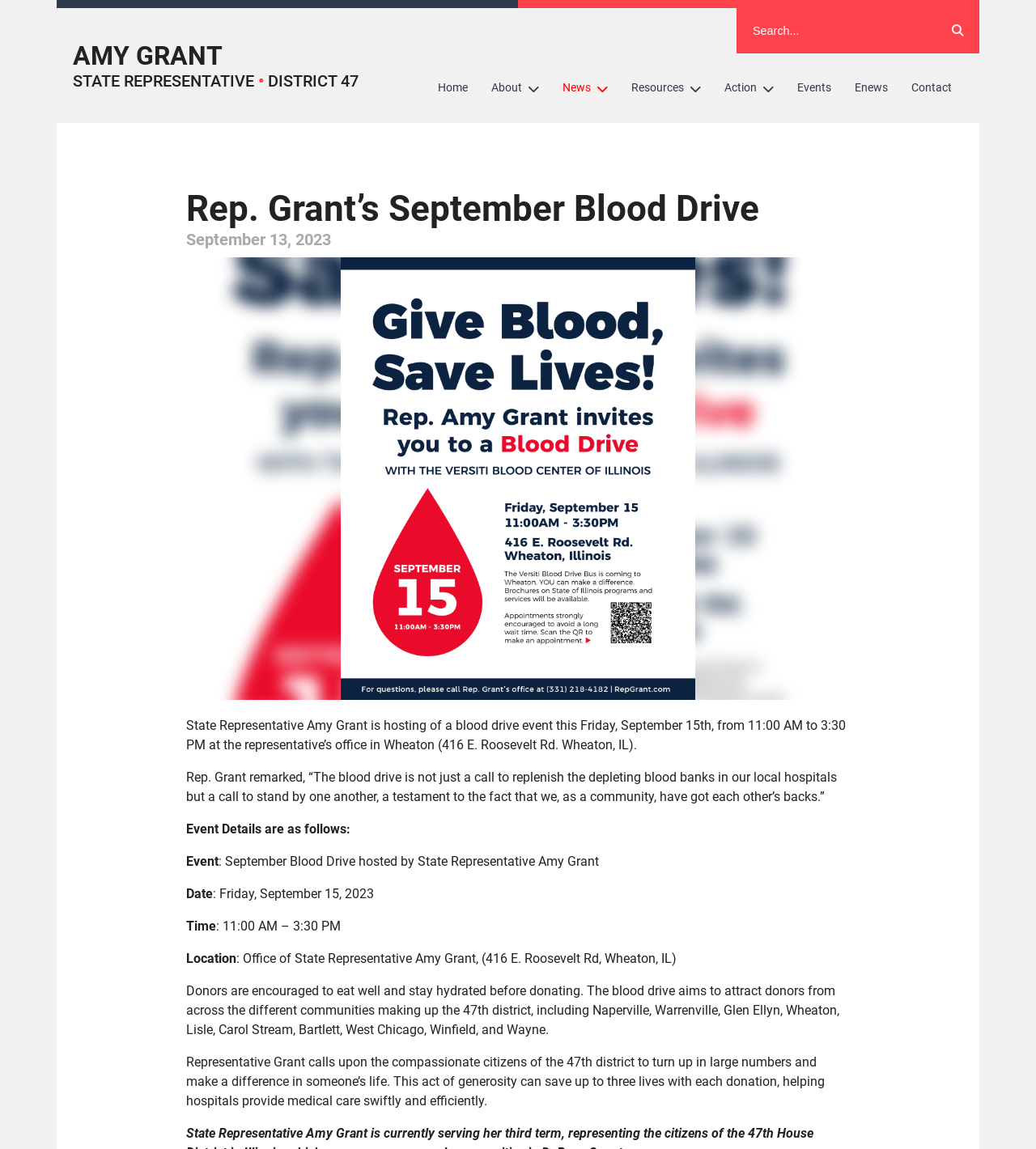Can you find and provide the main heading text of this webpage?

Rep. Grant’s September Blood Drive